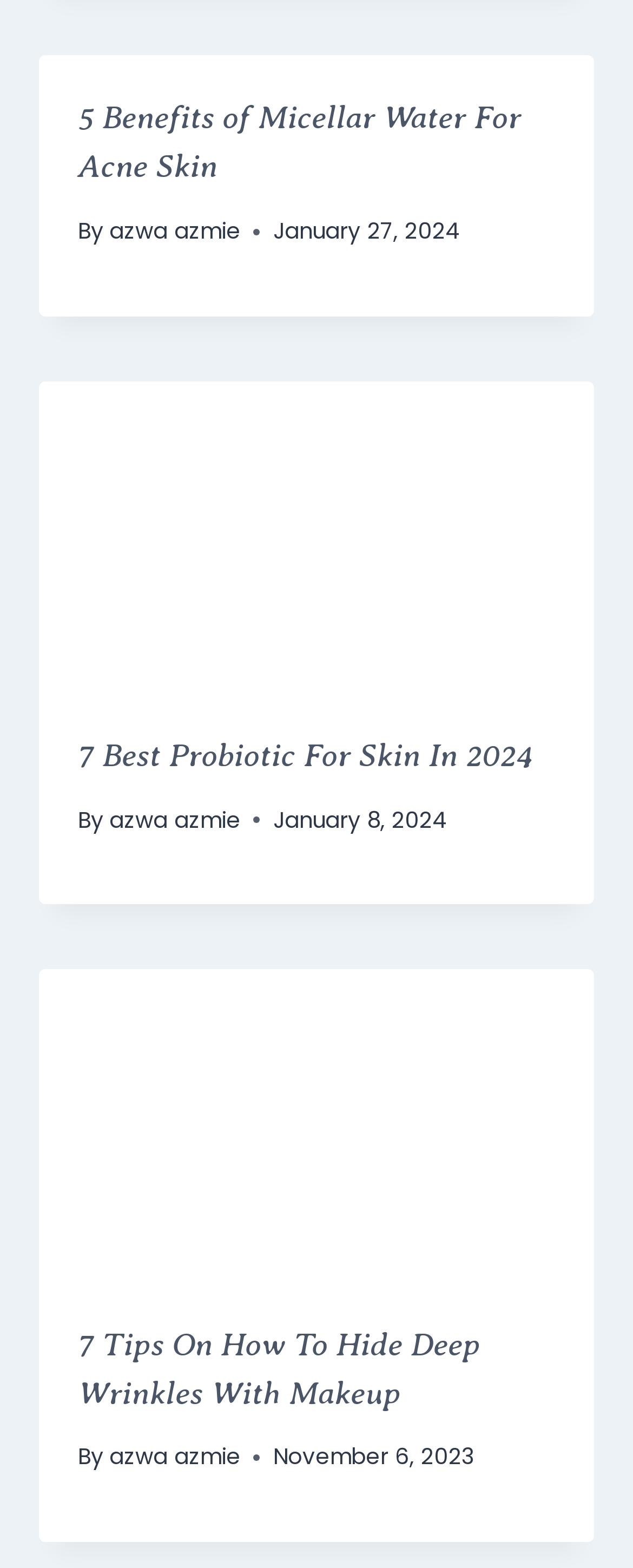What is the date of the second article?
Carefully examine the image and provide a detailed answer to the question.

I examined the second 'article' element [1557] and found a 'time' element [1723] with the text 'January 8, 2024' which is the date of the article.